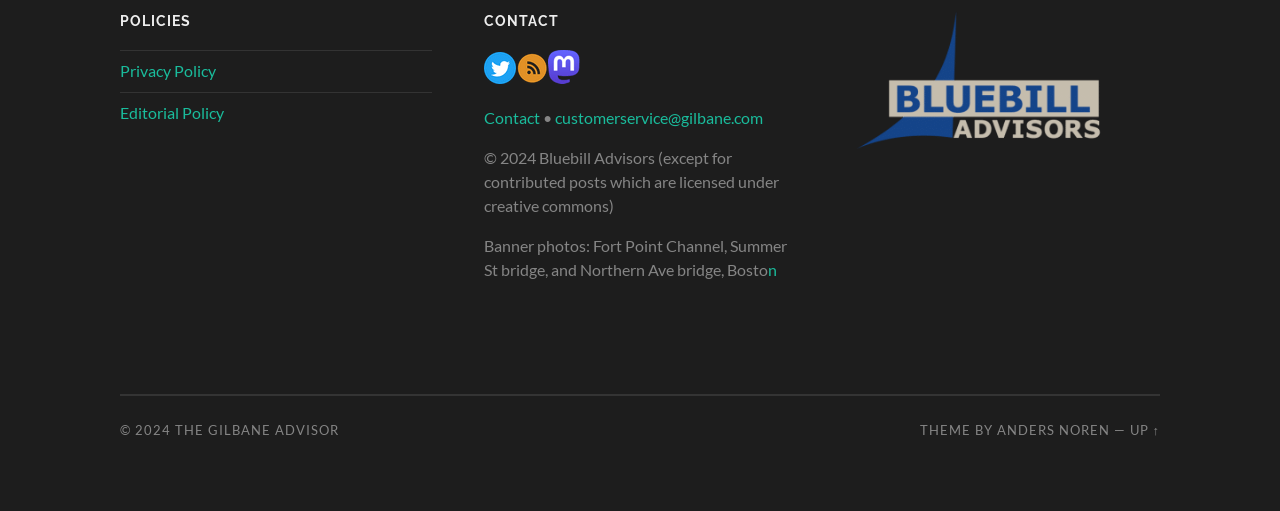Find the bounding box coordinates of the area to click in order to follow the instruction: "Contact customer service".

[0.434, 0.211, 0.596, 0.248]